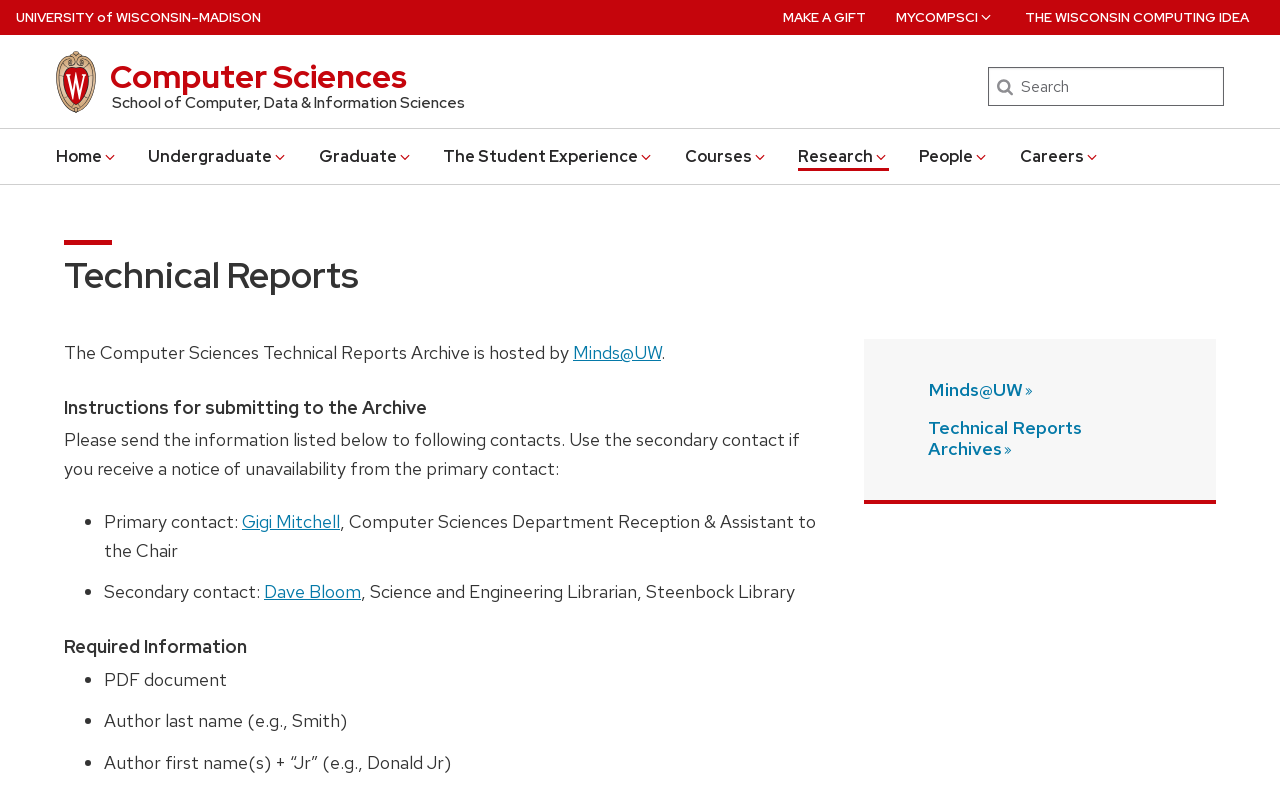What is required to submit to the archive?
Using the image, answer in one word or phrase.

PDF document, author last name, author first name